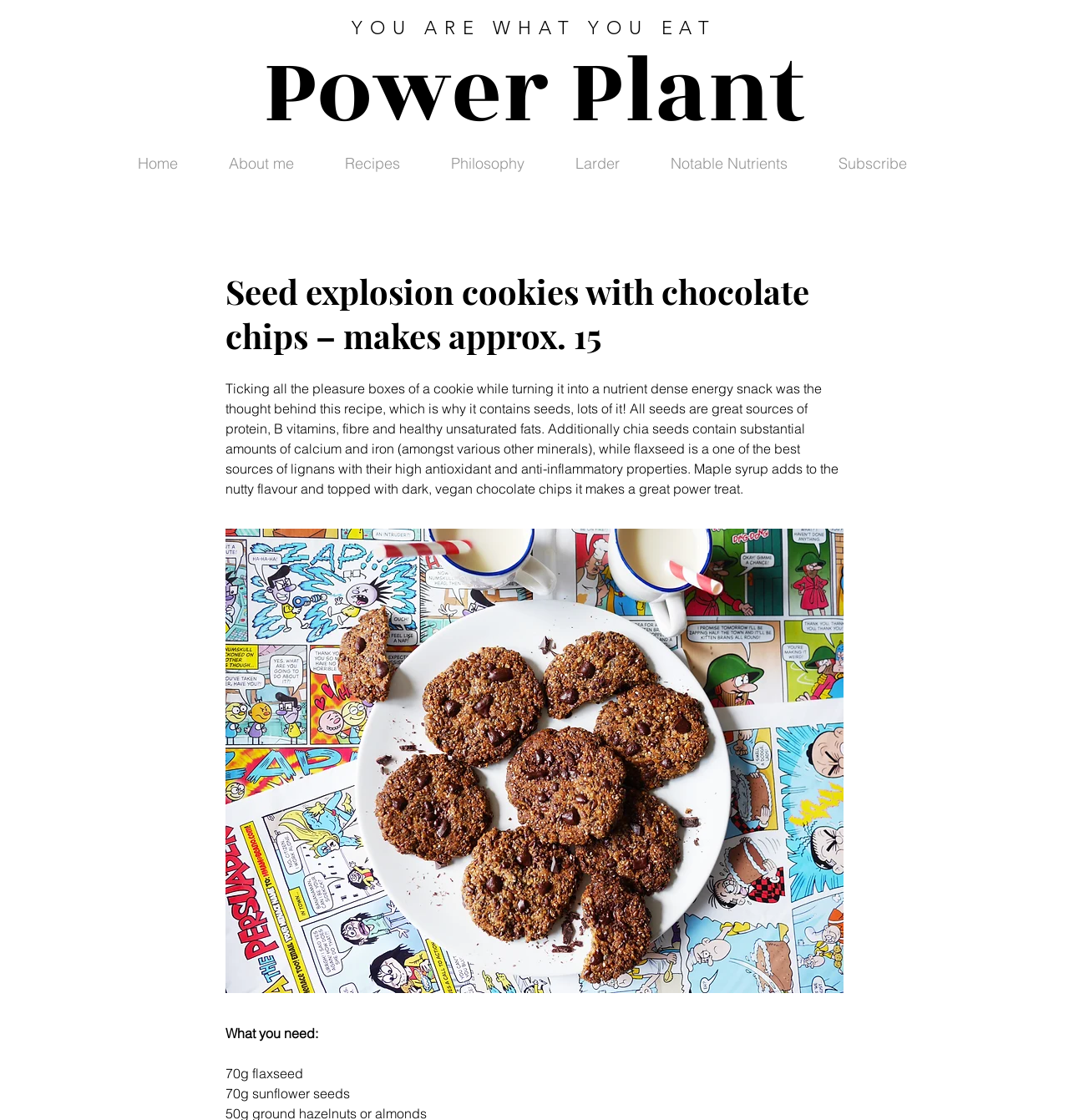Refer to the screenshot and answer the following question in detail:
What is the name of the recipe?

The name of the recipe is mentioned in the heading 'Seed explosion cookies with chocolate chips – makes approx. 15' which is present at the top of the webpage.